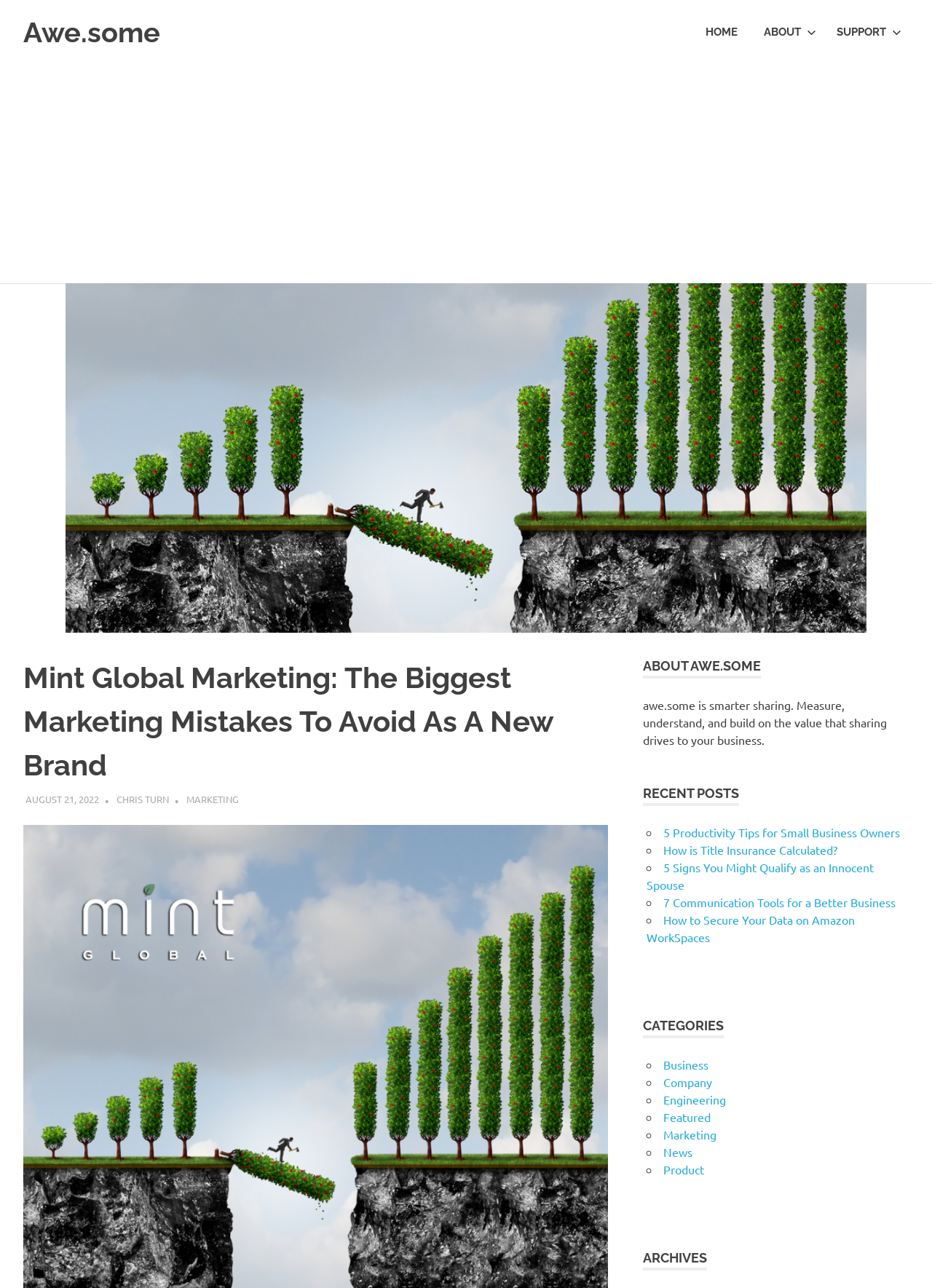Who is the author of the article?
From the image, respond with a single word or phrase.

Chris Turn